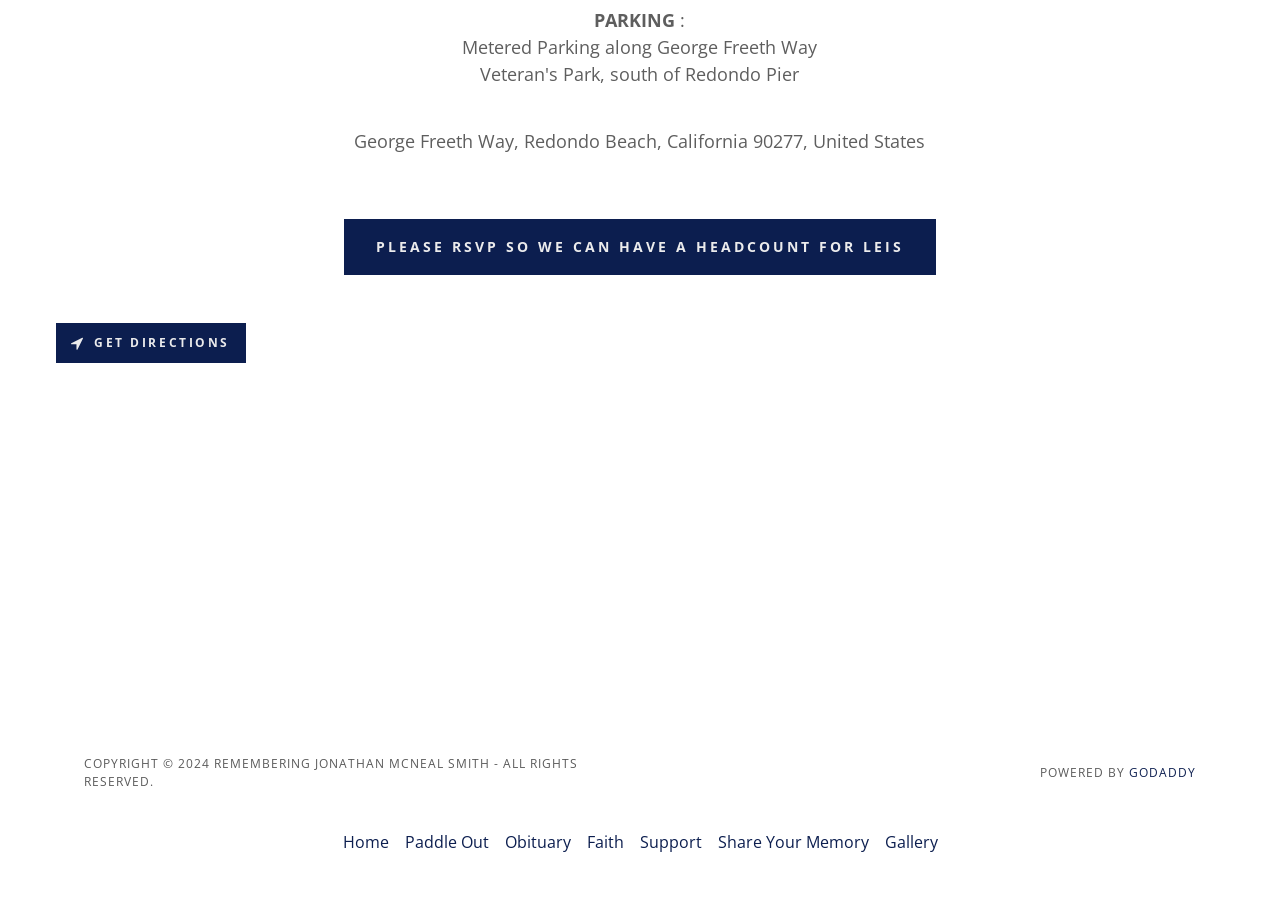Reply to the question with a brief word or phrase: How many links are there in the navigation menu?

6